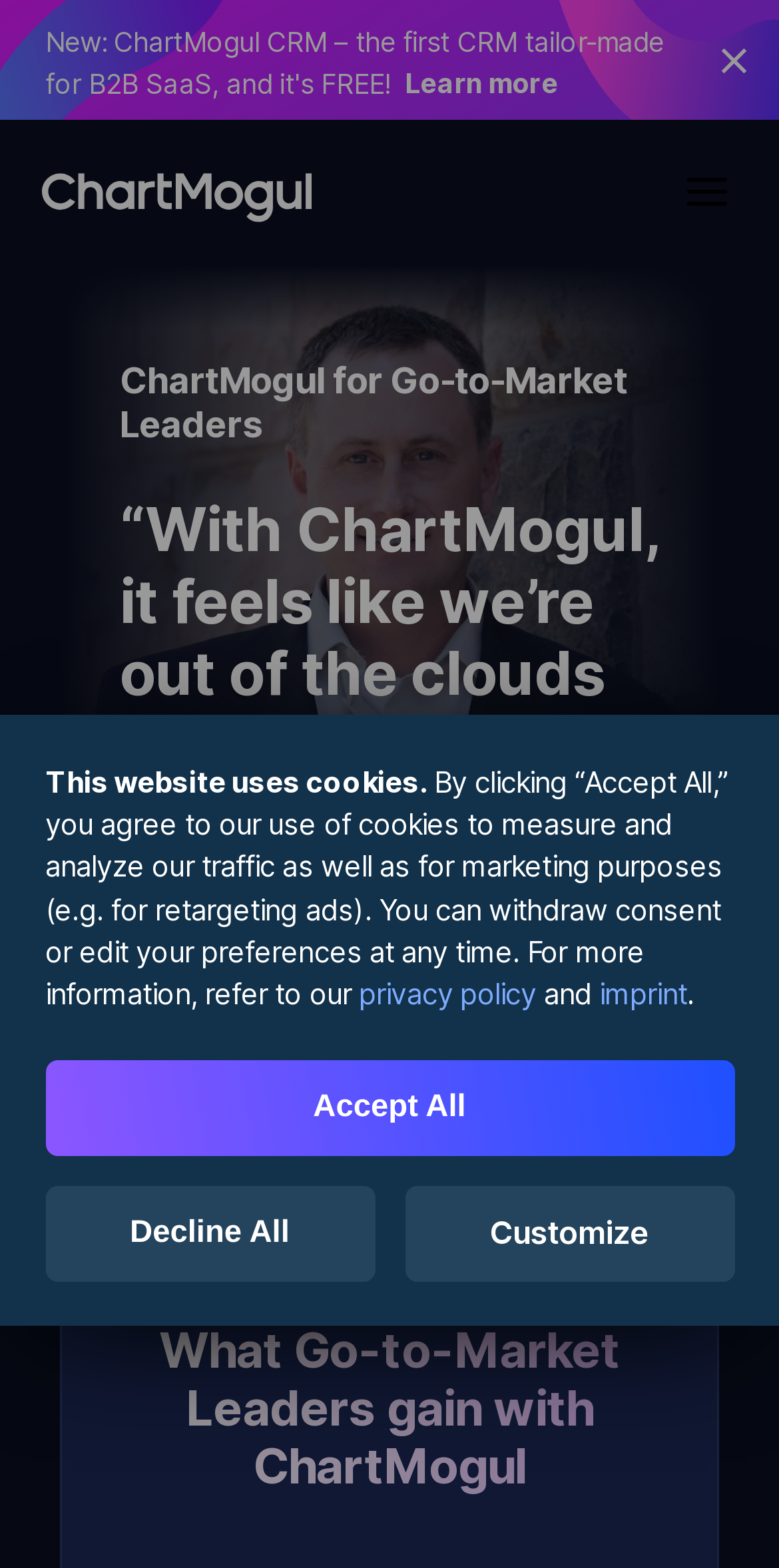Please give a succinct answer to the question in one word or phrase:
Who is the person quoted on the webpage?

Travis Todd